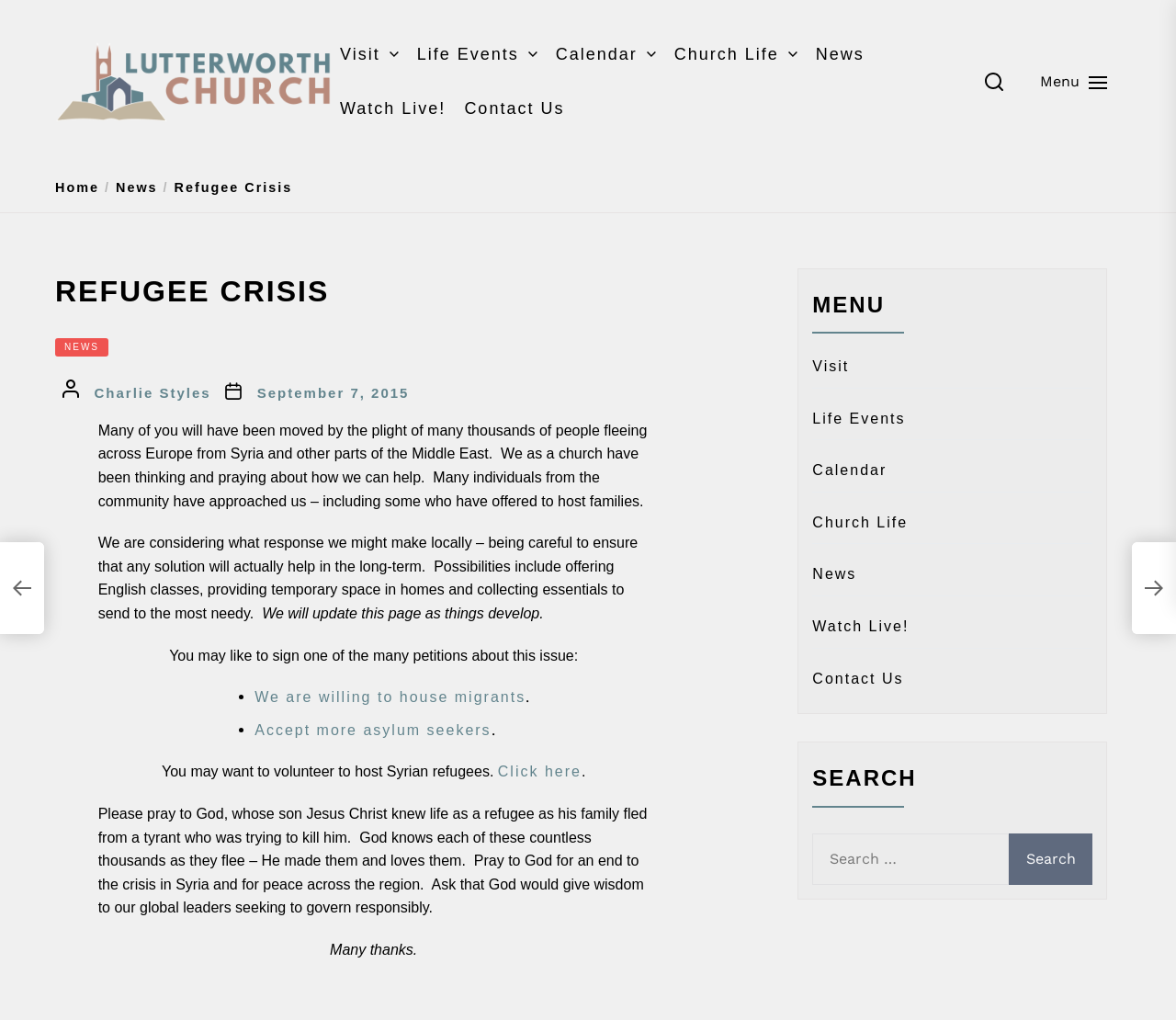Please specify the bounding box coordinates for the clickable region that will help you carry out the instruction: "Click the 'NEWS' link".

[0.047, 0.331, 0.092, 0.349]